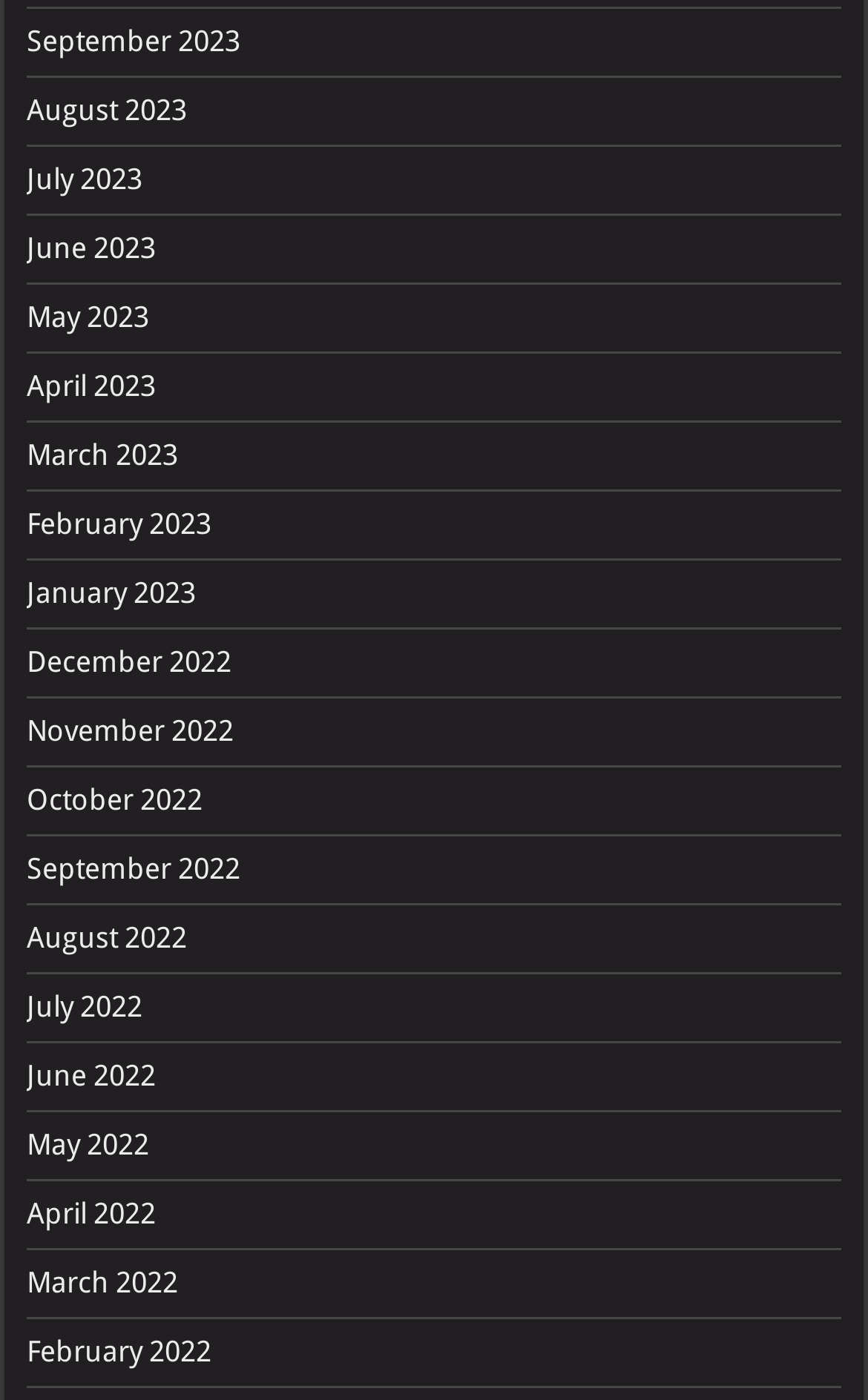Please identify the bounding box coordinates of the element that needs to be clicked to execute the following command: "check February 2022". Provide the bounding box using four float numbers between 0 and 1, formatted as [left, top, right, bottom].

[0.031, 0.954, 0.243, 0.978]